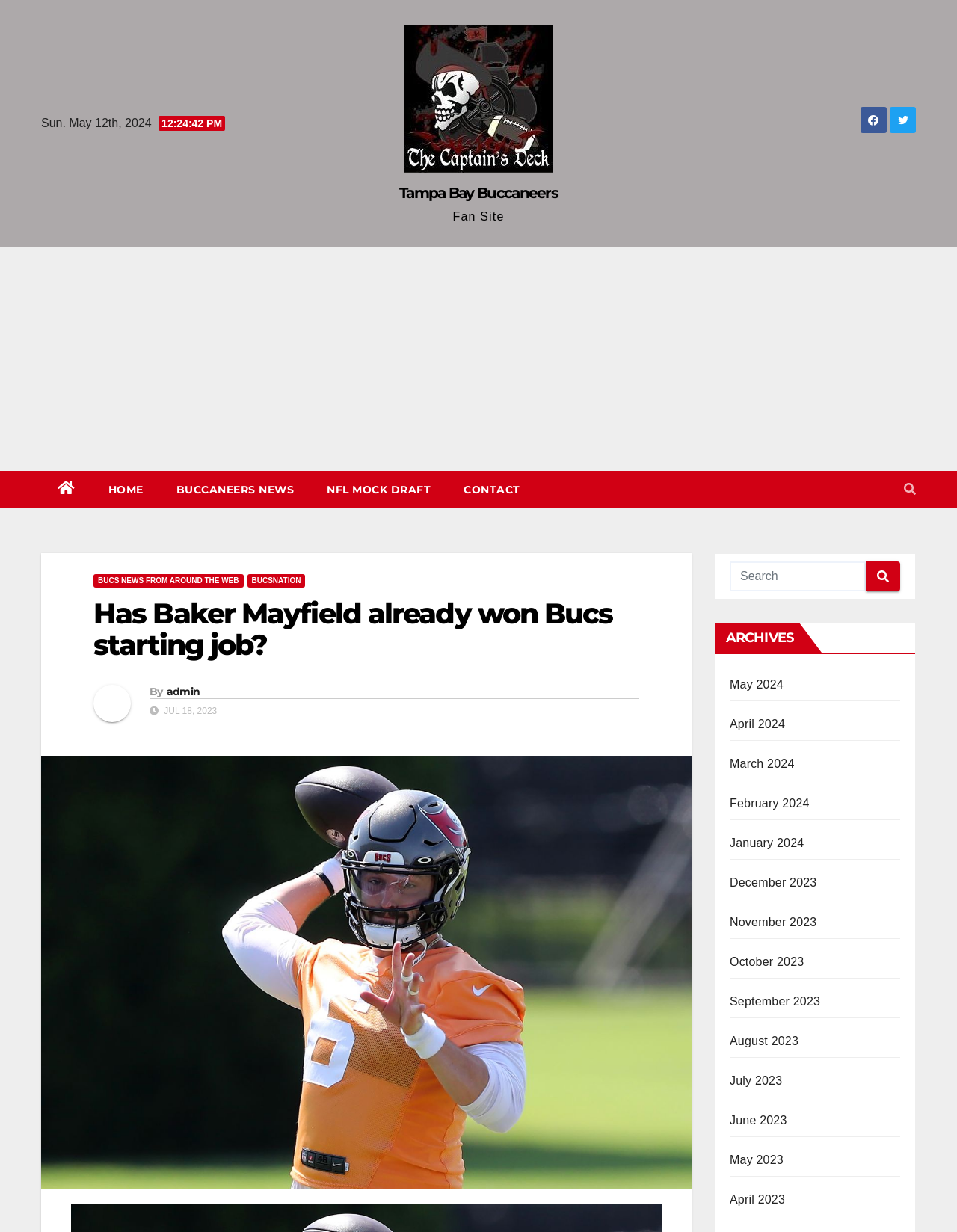Given the element description parent_node: Tampa Bay Buccaneers, predict the bounding box coordinates for the UI element in the webpage screenshot. The format should be (top-left x, top-left y, bottom-right x, bottom-right y), and the values should be between 0 and 1.

[0.423, 0.02, 0.577, 0.14]